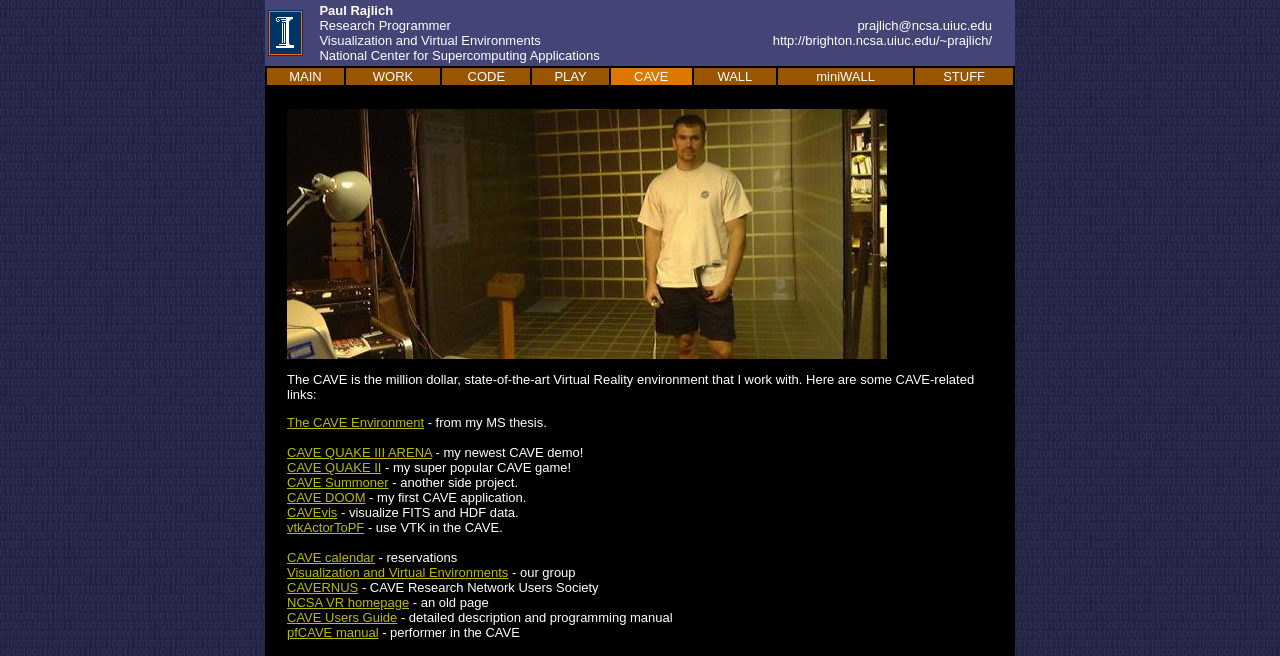Please identify the bounding box coordinates of where to click in order to follow the instruction: "Visit Visualization and Virtual Environments page".

[0.224, 0.861, 0.397, 0.884]